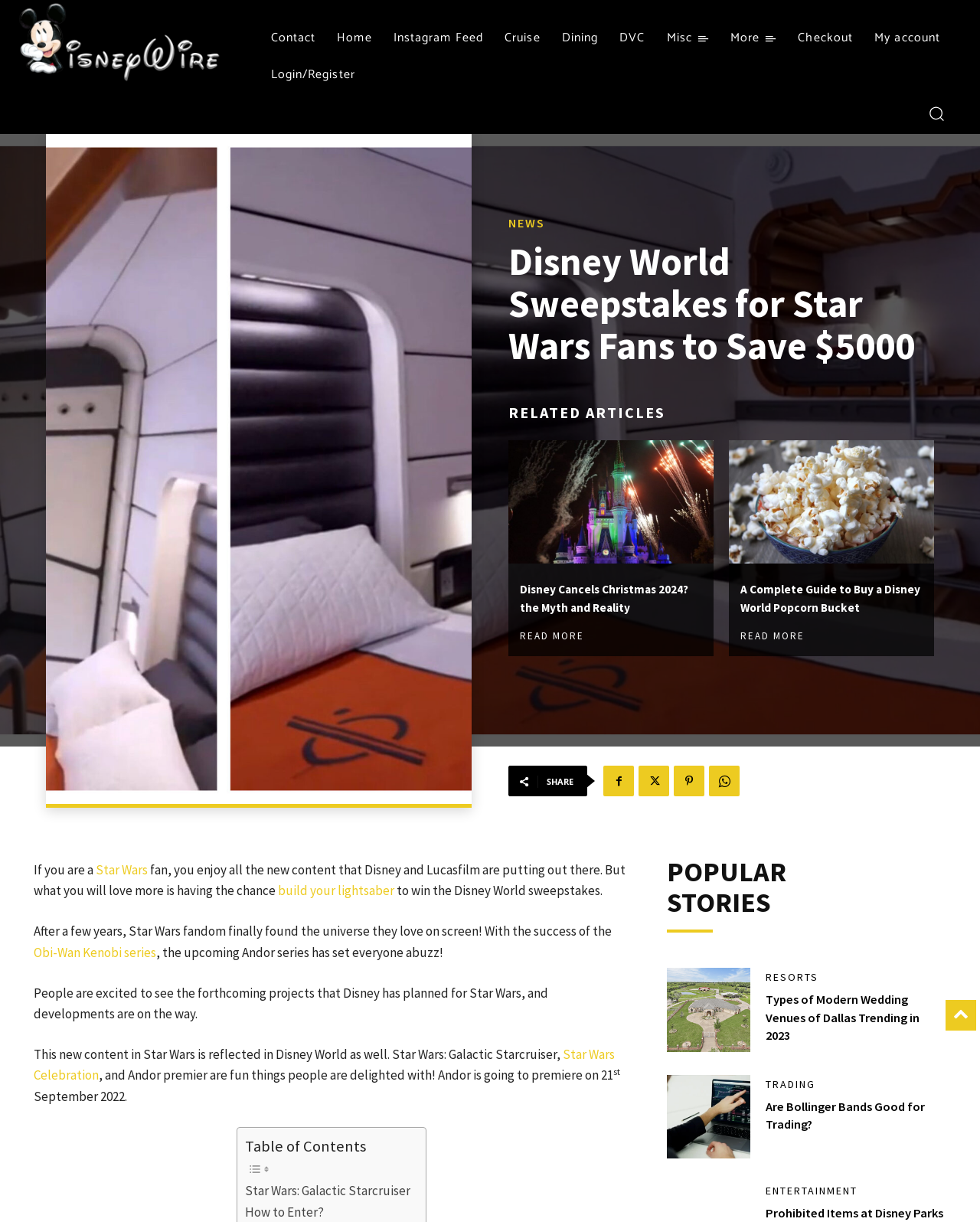Please identify the bounding box coordinates of the clickable area that will allow you to execute the instruction: "Go to the Contact page".

[0.265, 0.016, 0.333, 0.046]